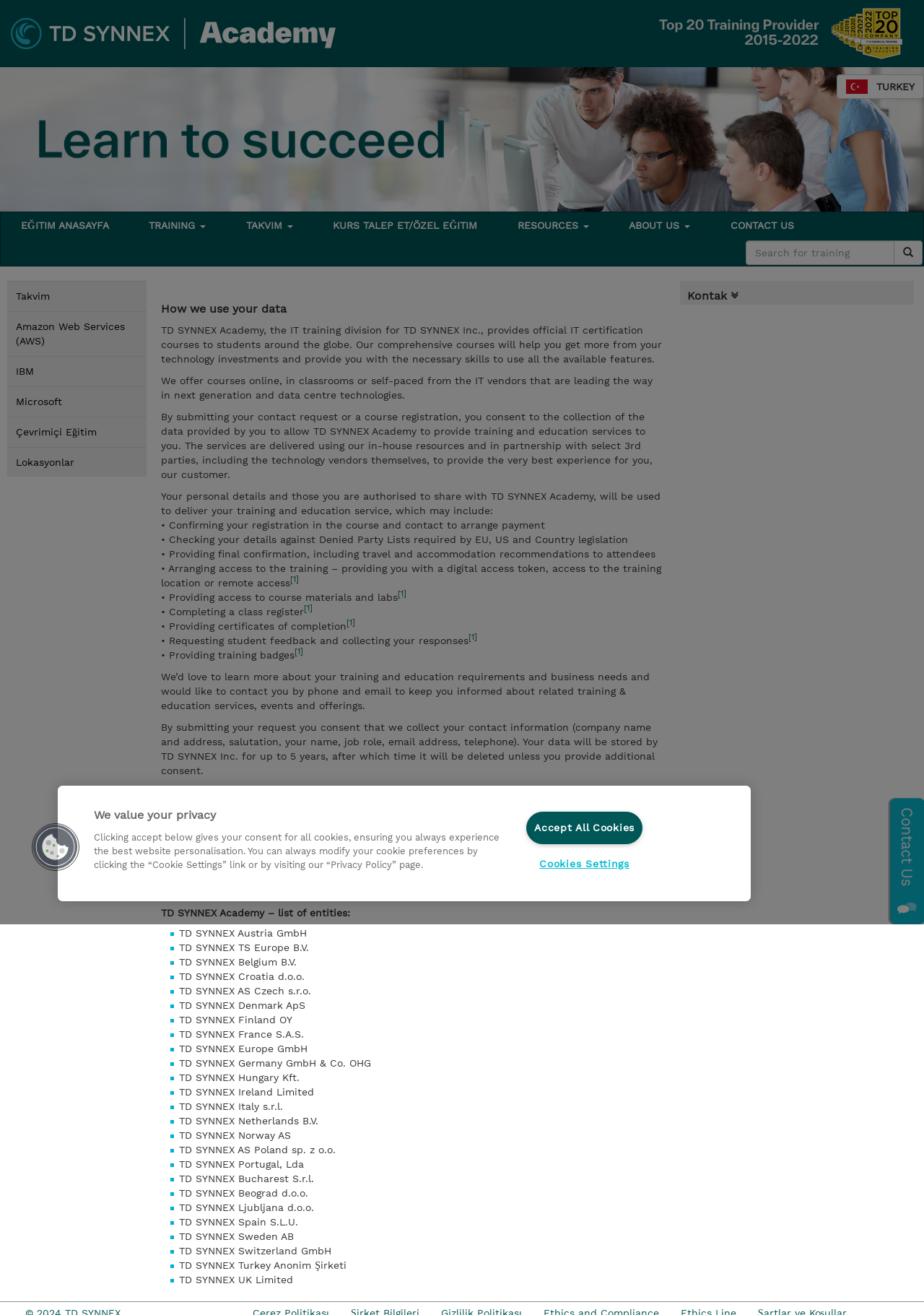From the given element description: "TURKEY", find the bounding box for the UI element. Provide the coordinates as four float numbers between 0 and 1, in the order [left, top, right, bottom].

[0.905, 0.057, 1.0, 0.075]